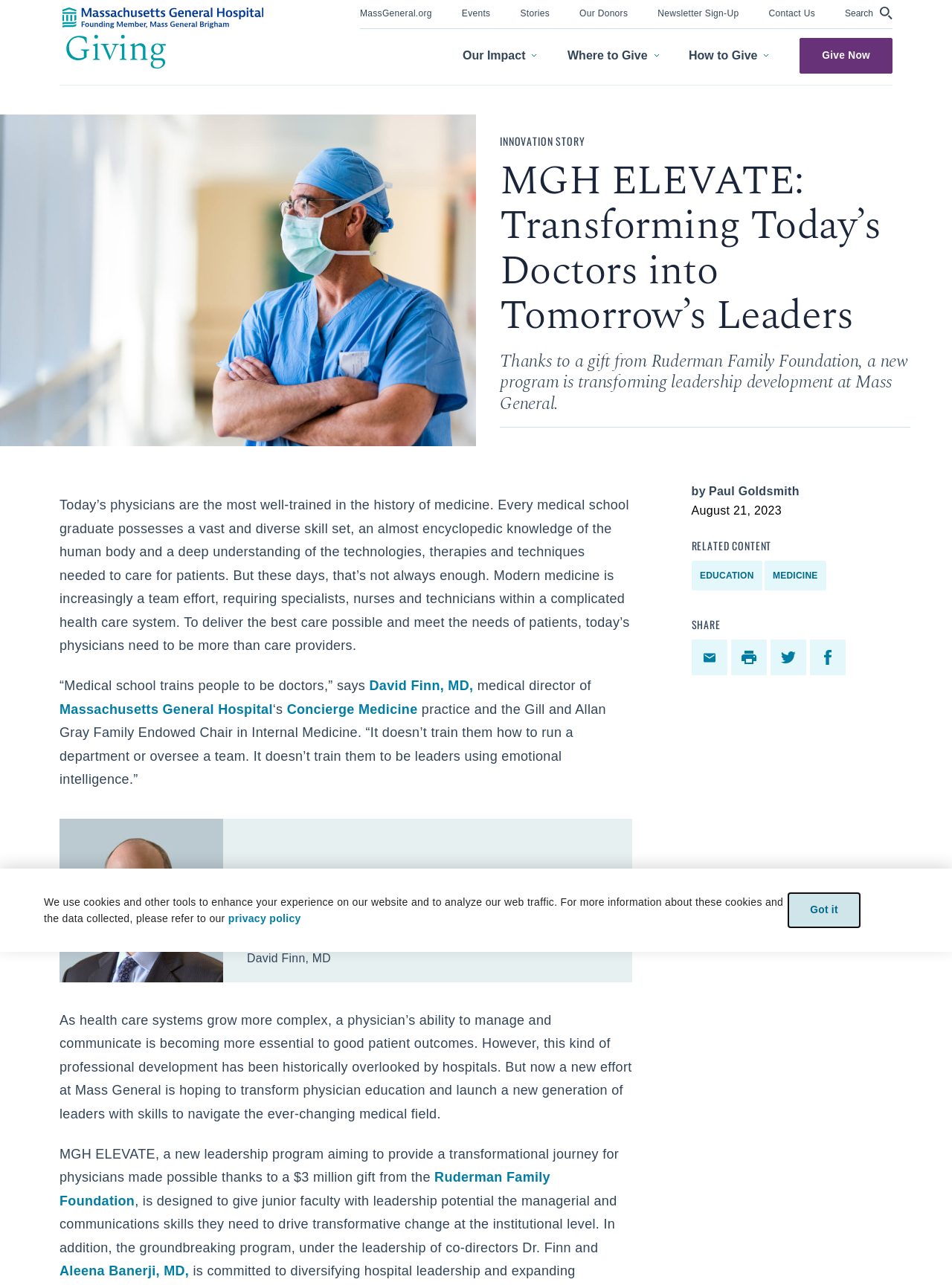Elaborate on the webpage's design and content in a detailed caption.

This webpage is about a new leadership program at Massachusetts General Hospital (Mass General) called MGH ELEVATE, which aims to transform physician education and launch a new generation of leaders in the medical field. 

At the top of the page, there is a header section with a link to the homepage, a menu bar with several options, including "MassGeneral.org website", "Events", "Stories", "Our Donors", "Newsletter Sign-Up", "Contact Us", and a search button. 

Below the header section, there is a main content area with a title "INNOVATION STORY" and a page title "MGH ELEVATE: Transforming Today’s Doctors into Tomorrow’s Leaders". The main content area is divided into several sections. 

The first section describes the importance of leadership development in modern medicine, citing the need for physicians to be more than just care providers. It quotes Dr. David Finn, medical director of Massachusetts General Hospital's Concierge Medicine practice, on the limitations of medical school training in preparing physicians for leadership roles.

The second section introduces the MGH ELEVATE program, which aims to provide junior faculty with leadership potential the managerial and communications skills they need to drive transformative change at the institutional level. The program is made possible by a $3 million gift from the Ruderman Family Foundation.

The page also includes several links to related content, such as "EDUCATION" and "MEDICINE", as well as social media sharing buttons. At the bottom of the page, there is a section with a cookie policy notice and a "Got it" button.

There are several images on the page, including a header image, a search image, and an image of Dr. David Finn. The page has a clean and organized layout, making it easy to navigate and read.